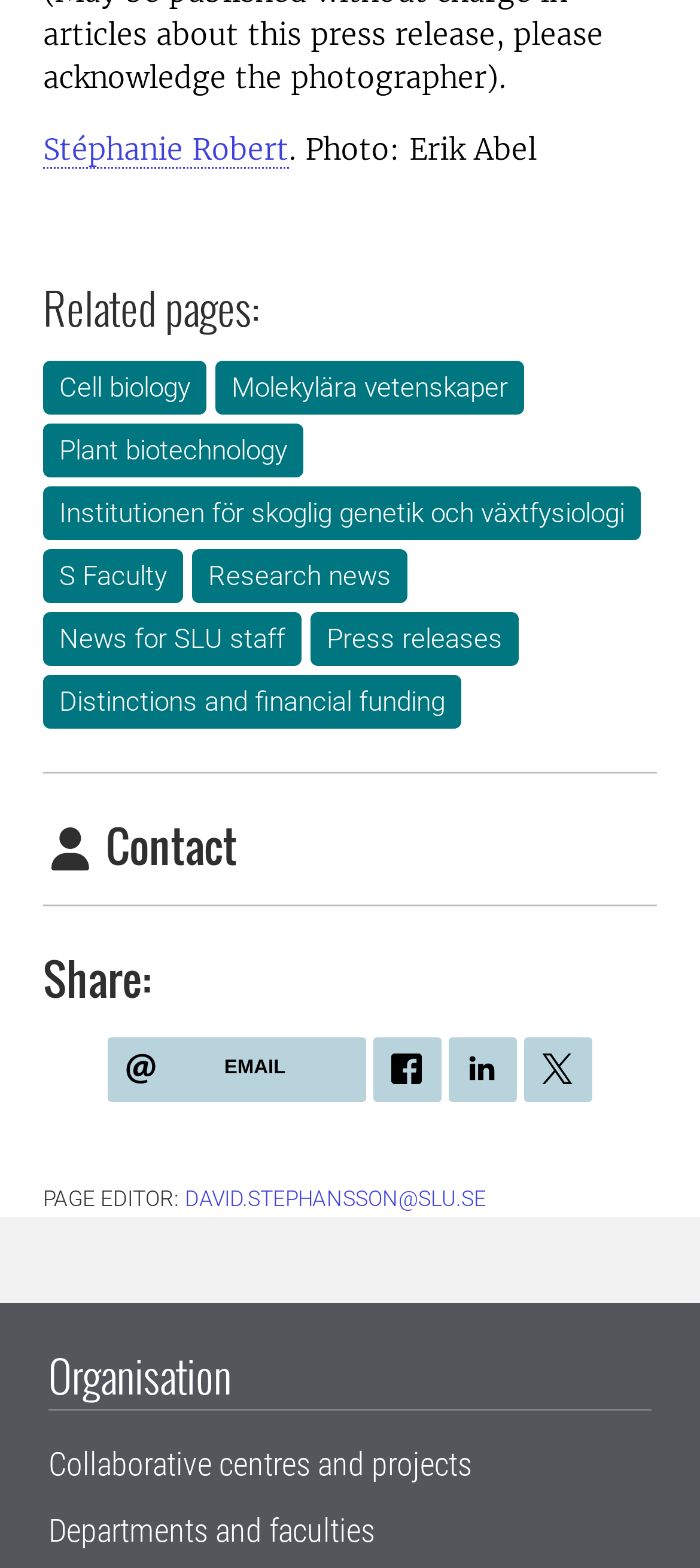Answer the question using only one word or a concise phrase: How many social media links are present in the 'Share:' section?

4